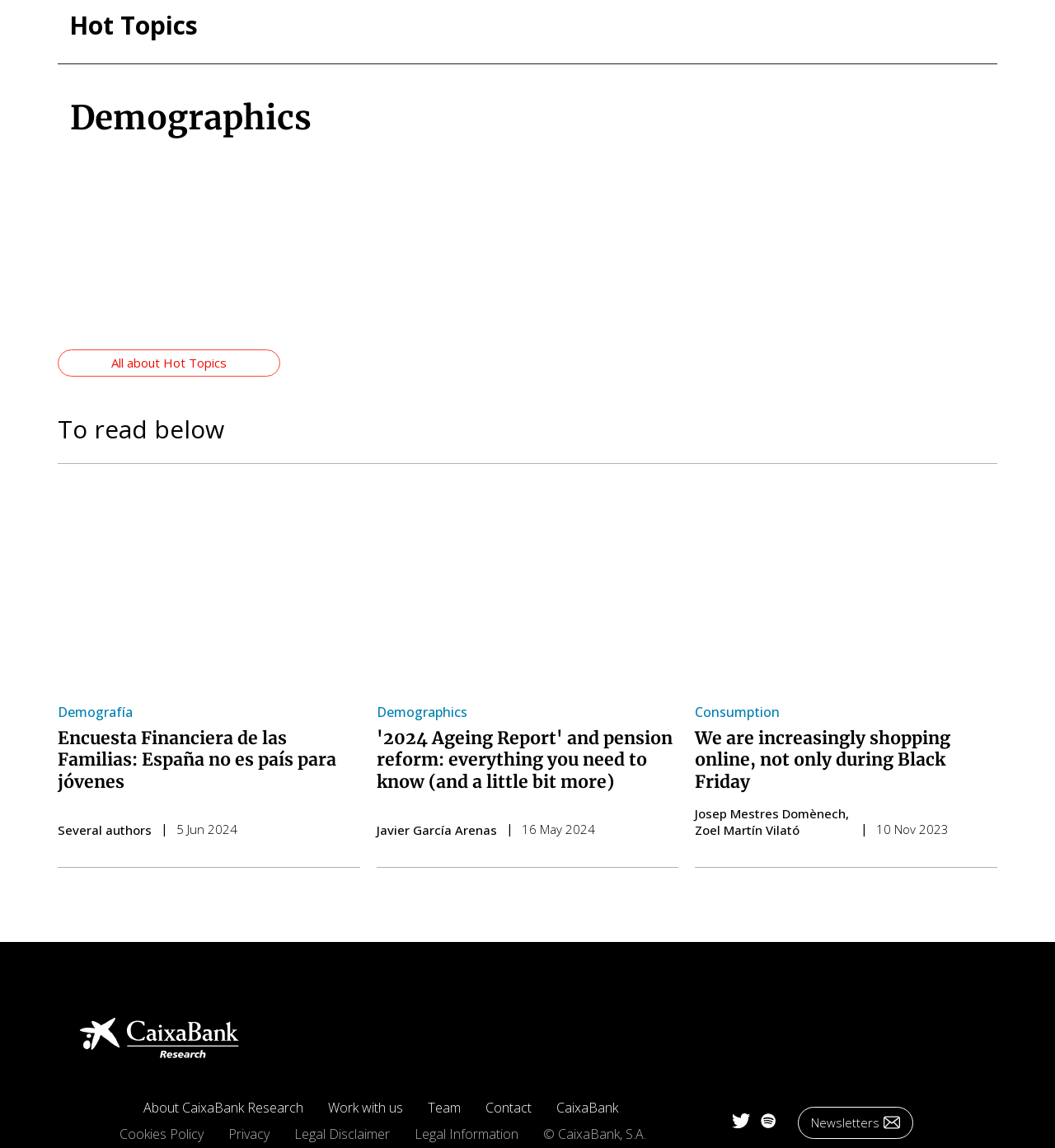Please identify the bounding box coordinates of the region to click in order to complete the task: "Follow CaixaBank Research on Twitter". The coordinates must be four float numbers between 0 and 1, specified as [left, top, right, bottom].

[0.694, 0.968, 0.711, 0.988]